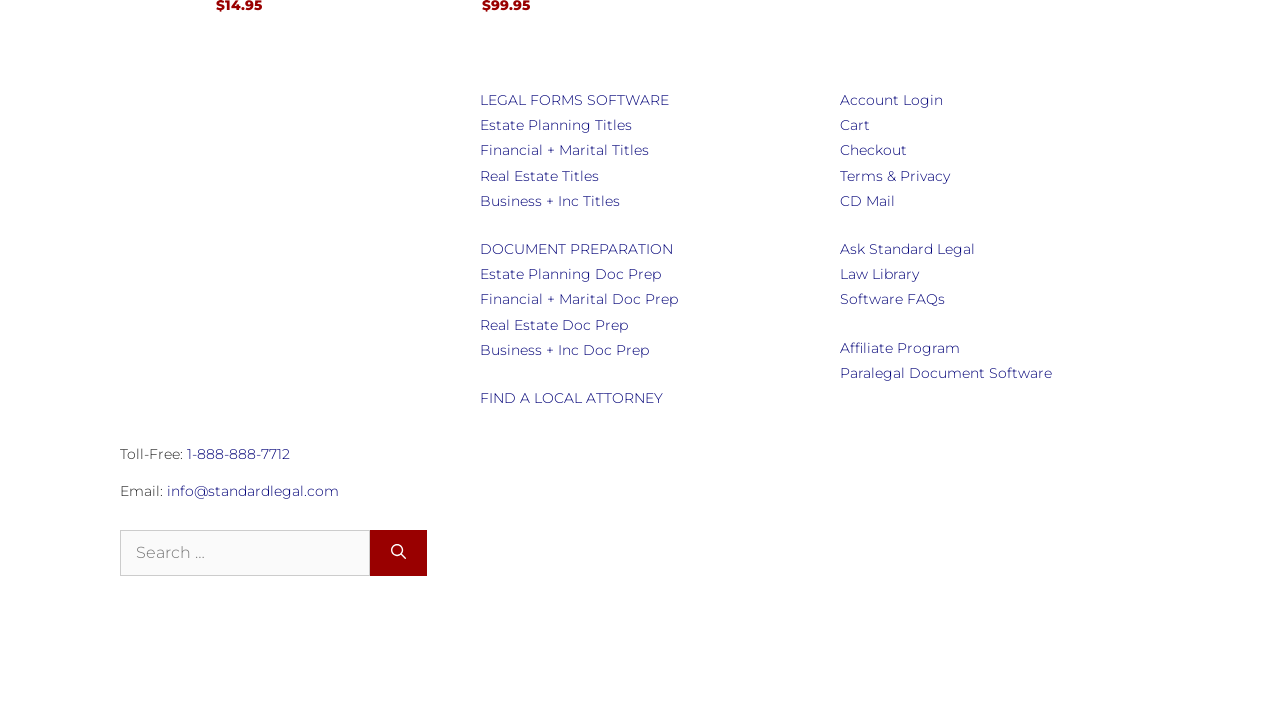What is the main function of the search box?
Using the image provided, answer with just one word or phrase.

Search for legal forms